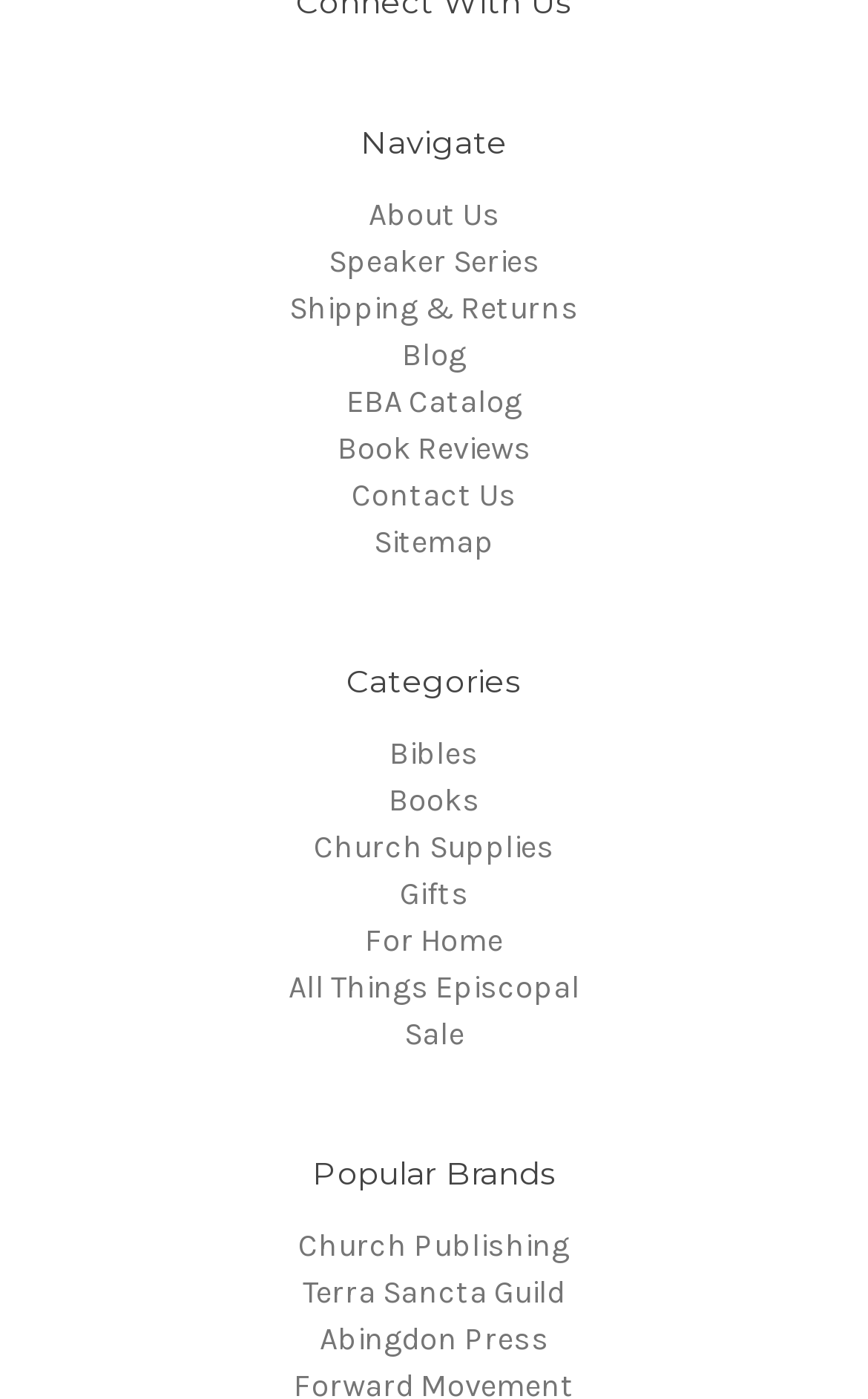How many popular brands are listed?
Based on the image, answer the question in a detailed manner.

I counted the number of links under the 'Popular Brands' heading, which are 'Church Publishing', 'Terra Sancta Guild', and 'Abingdon Press'. There are 3 popular brands listed.